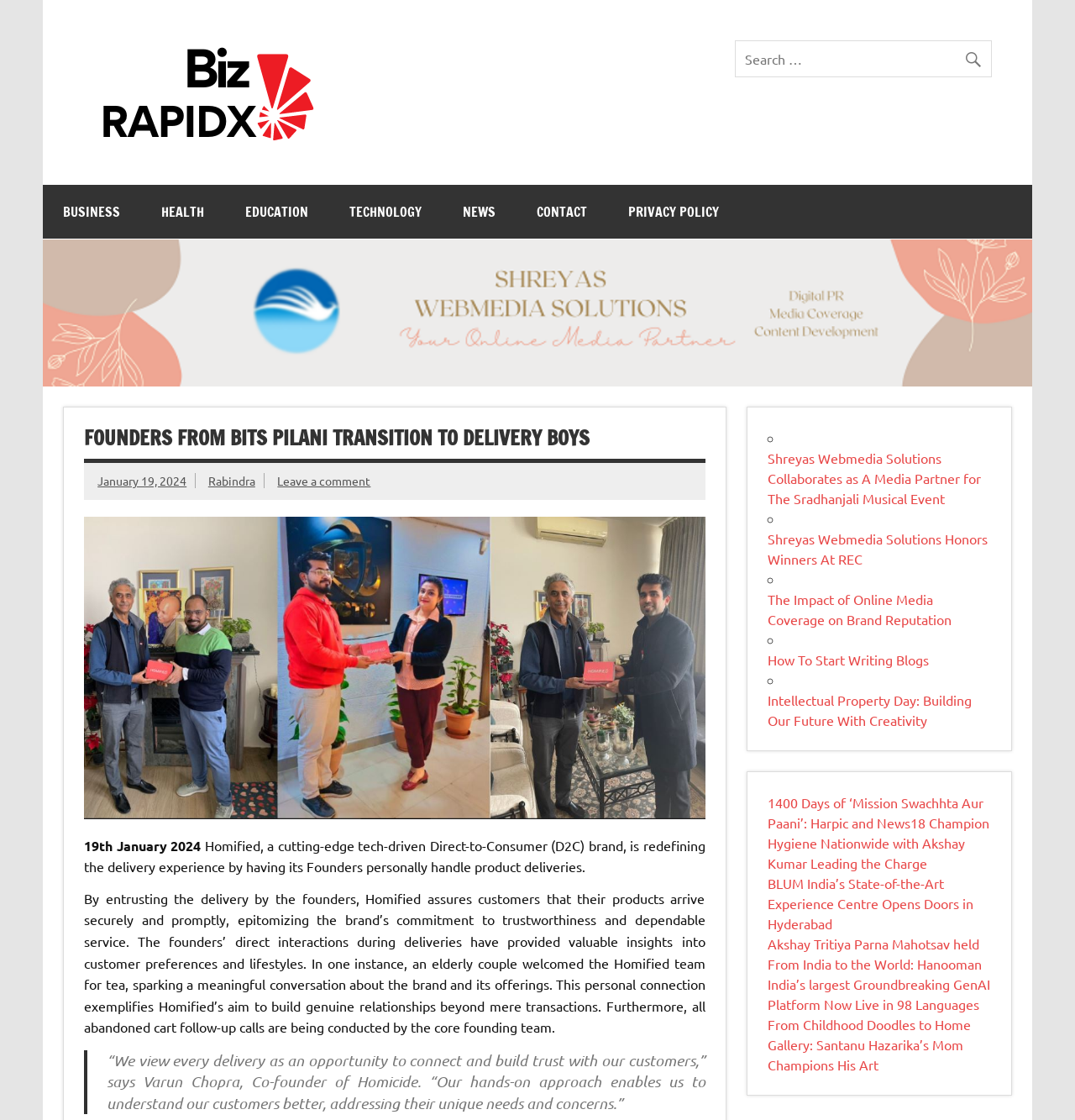Please indicate the bounding box coordinates of the element's region to be clicked to achieve the instruction: "Check the news about Shreyas Webmedia Solutions". Provide the coordinates as four float numbers between 0 and 1, i.e., [left, top, right, bottom].

[0.714, 0.401, 0.912, 0.452]